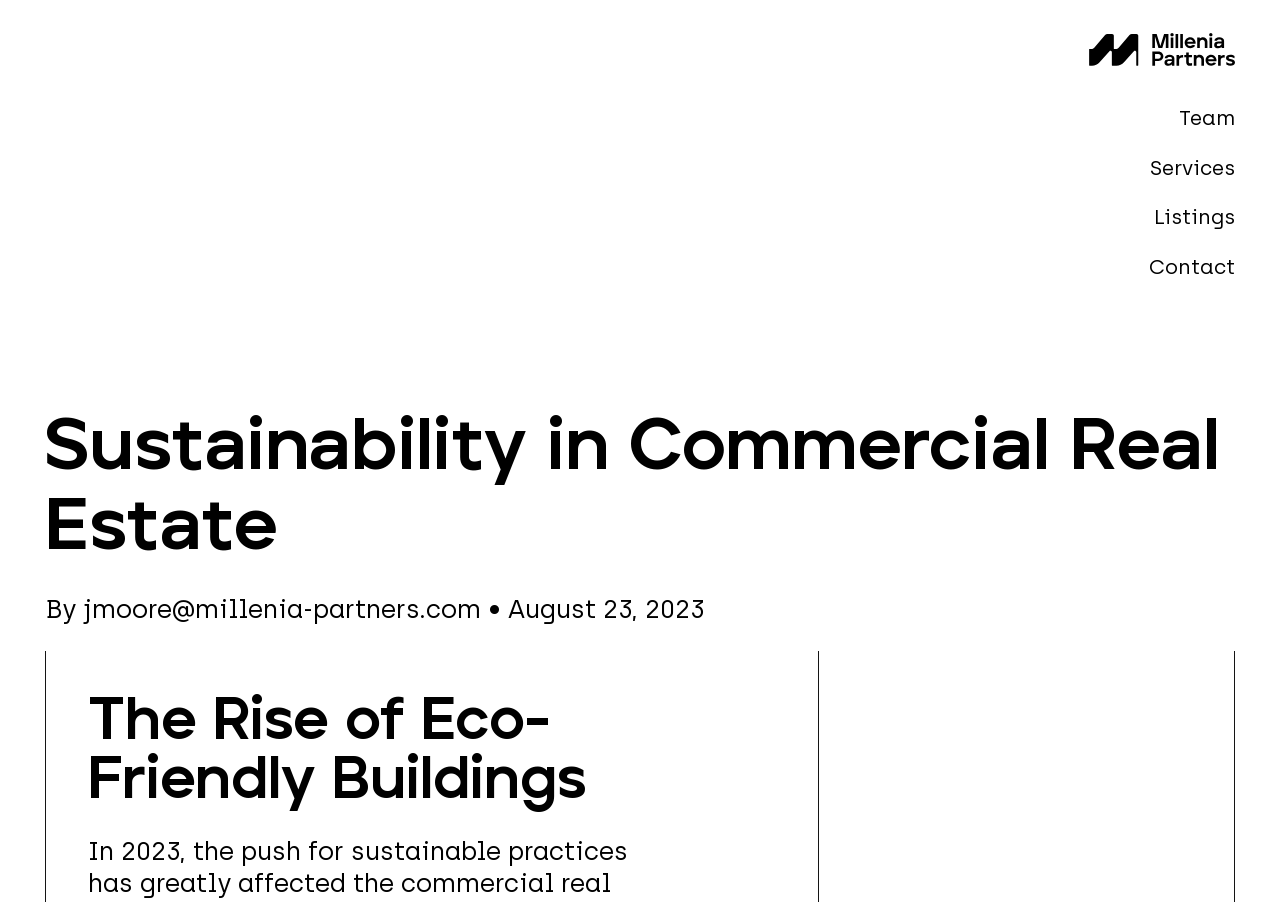Can you find and generate the webpage's heading?

Sustainability in Commercial Real Estate